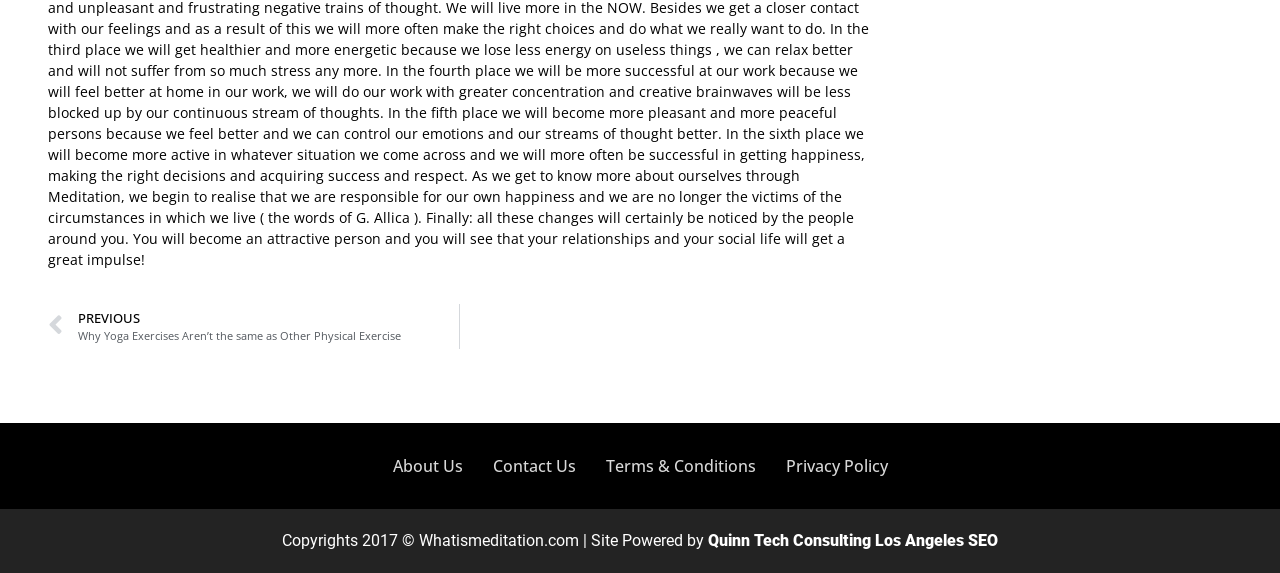Provide a one-word or brief phrase answer to the question:
What is the first link on the webpage?

Prev